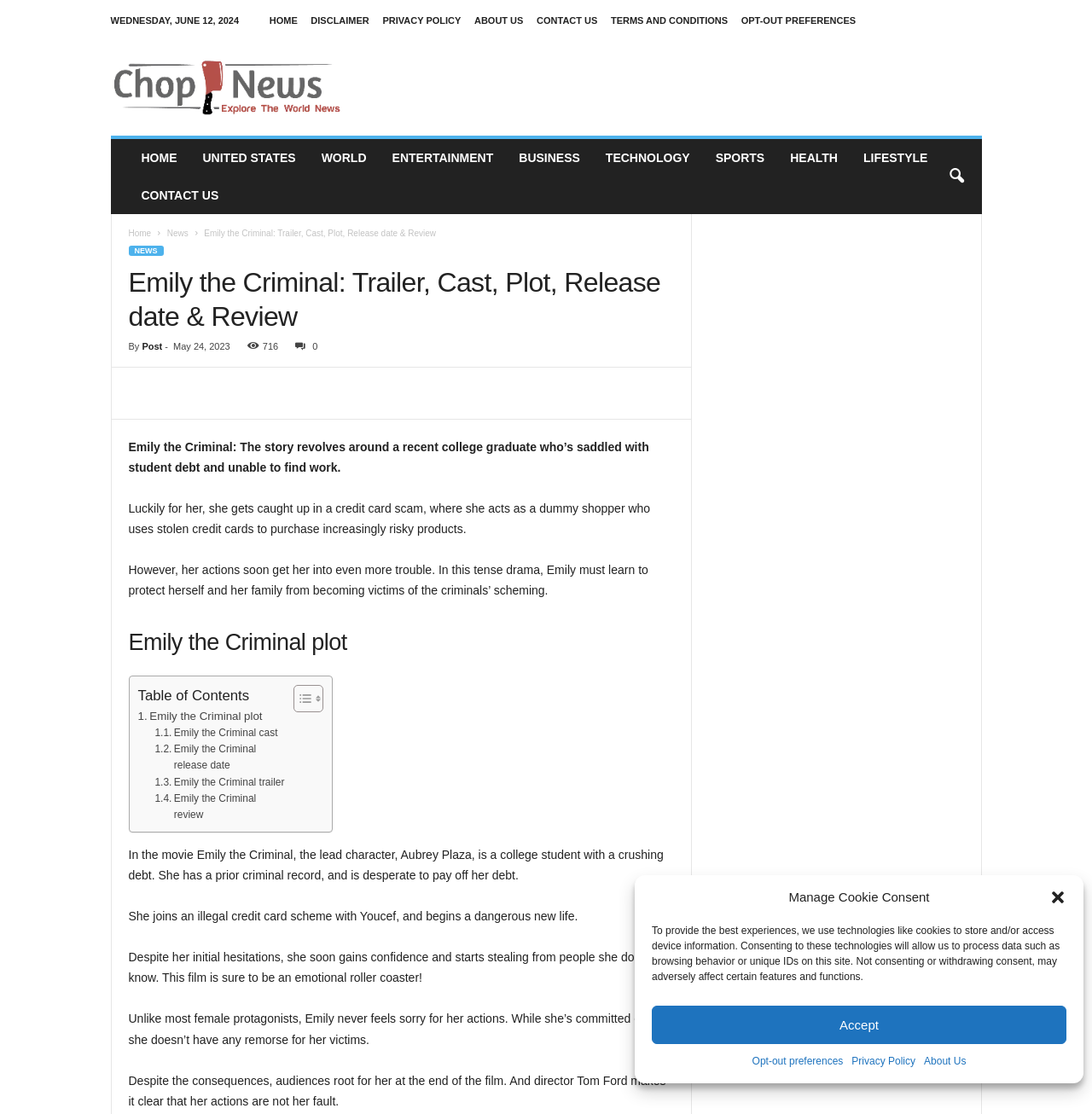What is the name of the director of Emily the Criminal?
Based on the screenshot, respond with a single word or phrase.

Tom Ford